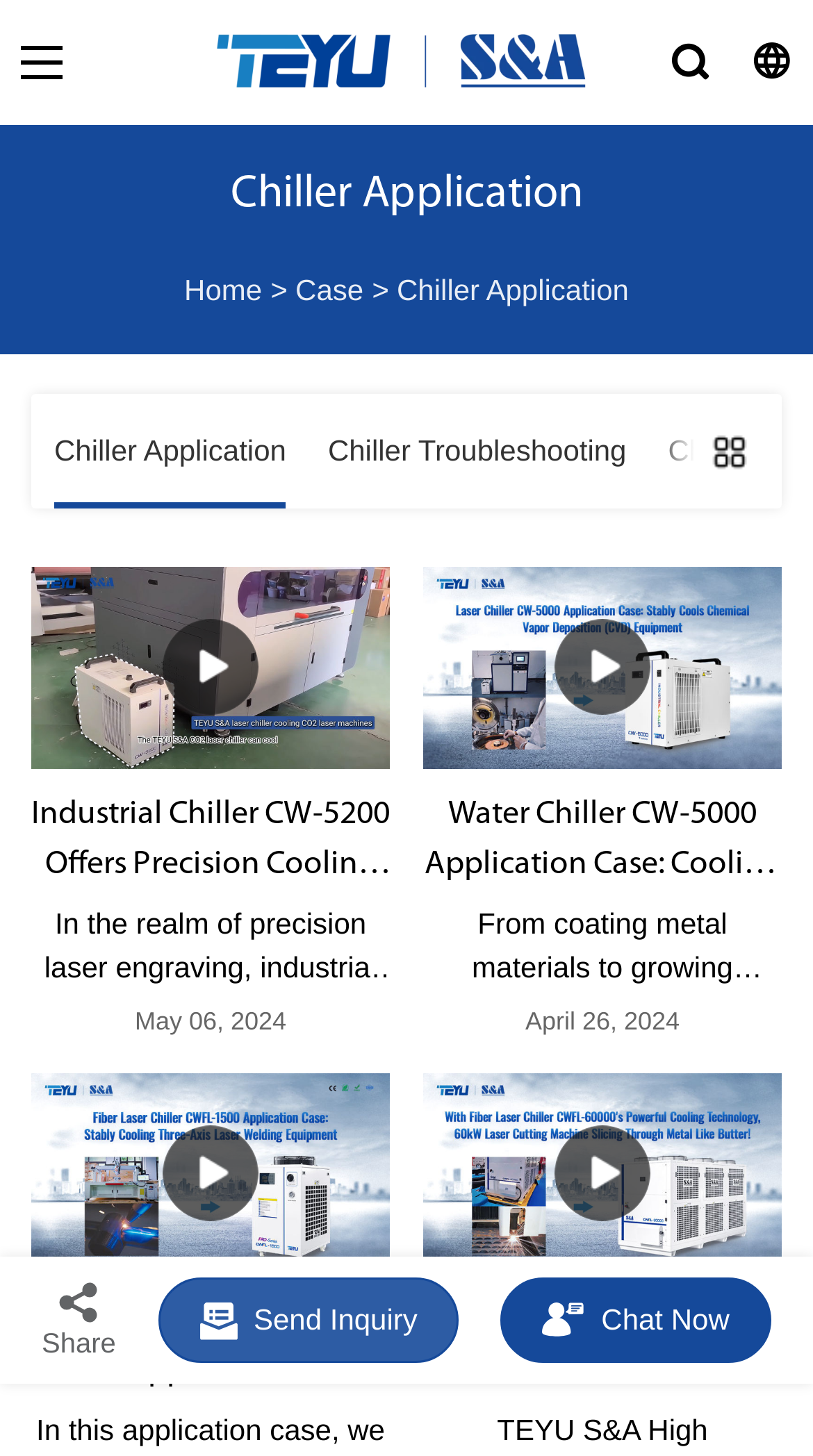What is the application of the industrial chiller CW-5200?
Respond to the question with a single word or phrase according to the image.

CO2 laser engraving machine